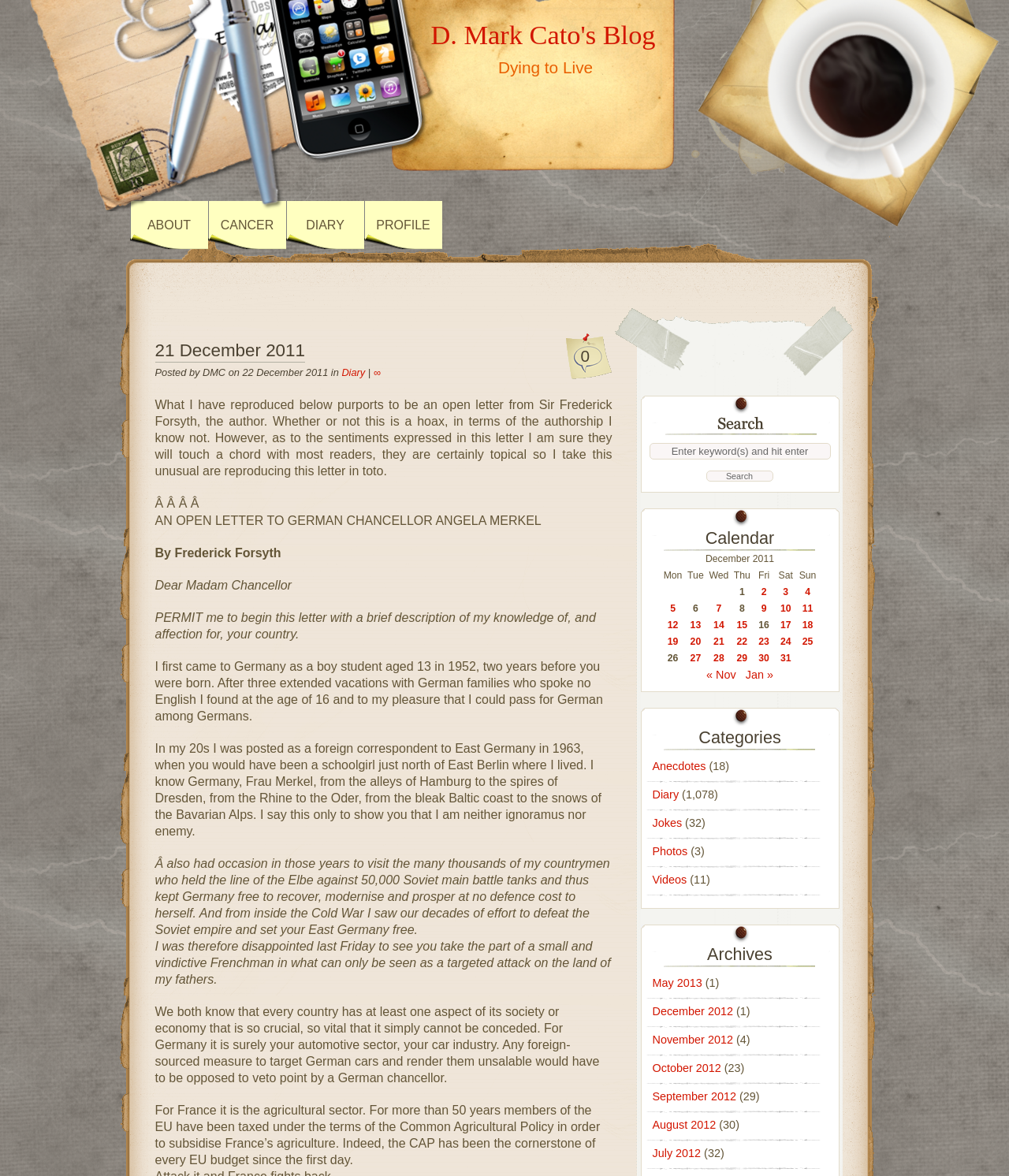Locate the bounding box coordinates for the element described below: "Diary". The coordinates must be four float values between 0 and 1, formatted as [left, top, right, bottom].

[0.339, 0.312, 0.362, 0.322]